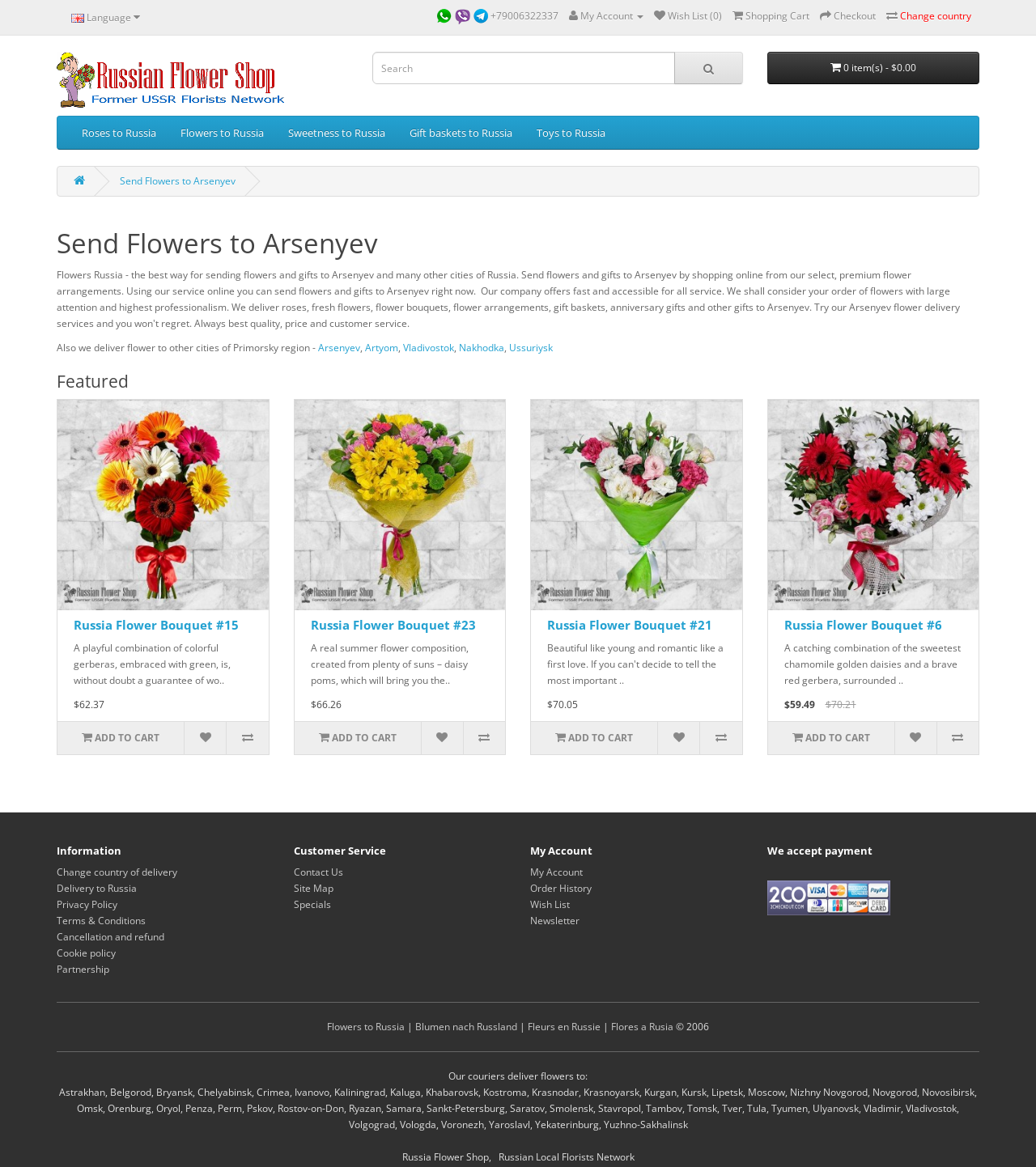Provide the bounding box coordinates of the HTML element described by the text: "parent_node: +79006322337".

[0.422, 0.008, 0.471, 0.019]